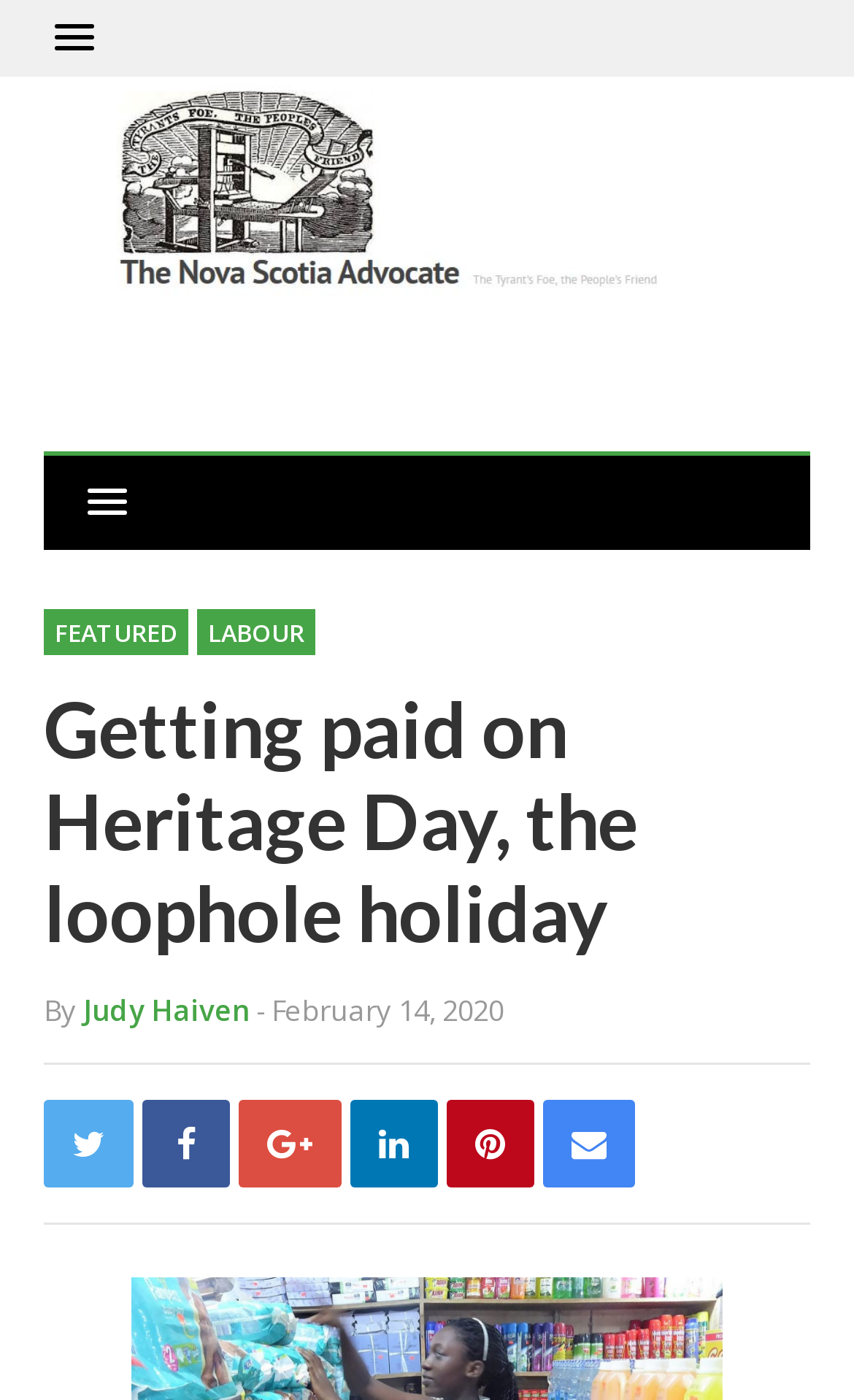Extract the main headline from the webpage and generate its text.

Getting paid on Heritage Day, the loophole holiday